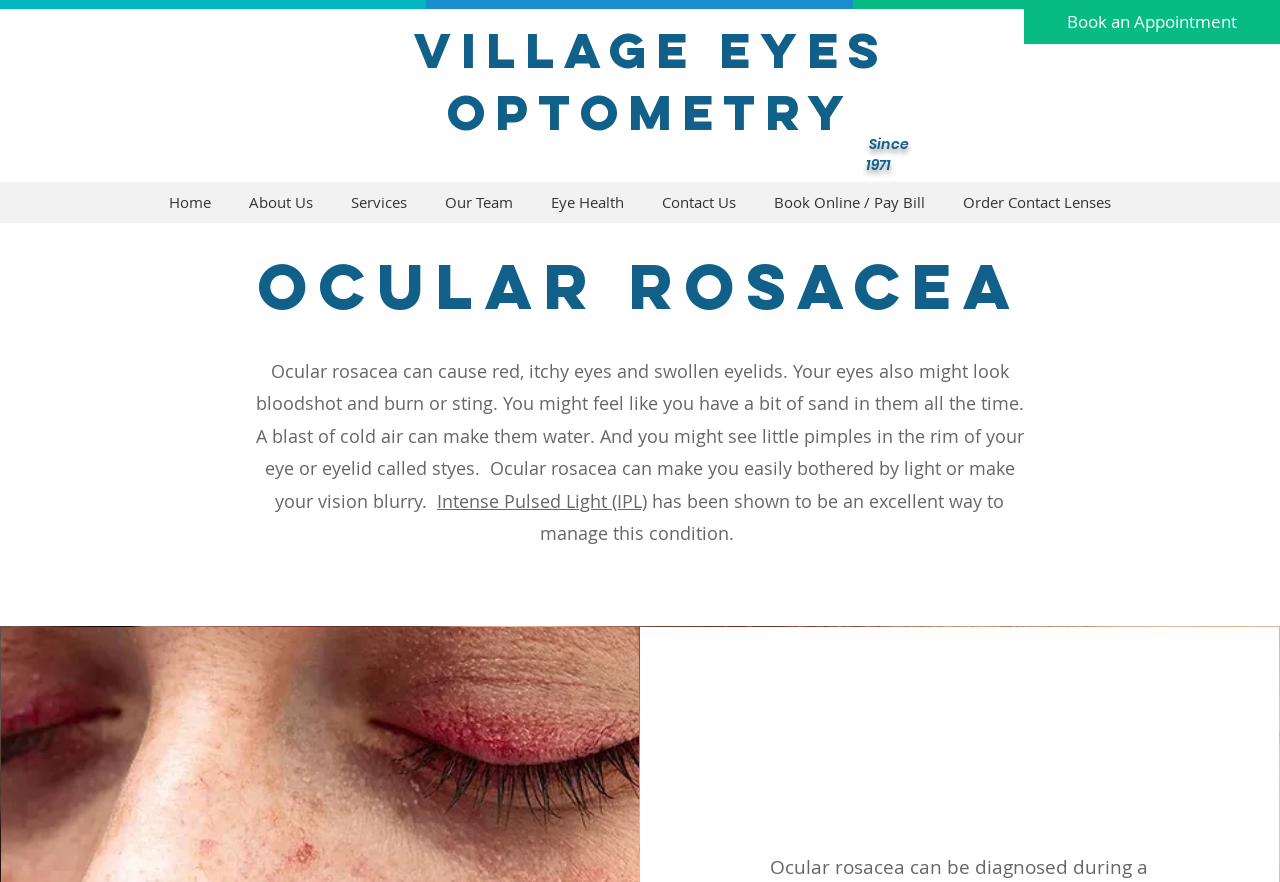Using the provided element description "About Us", determine the bounding box coordinates of the UI element.

[0.18, 0.207, 0.259, 0.253]